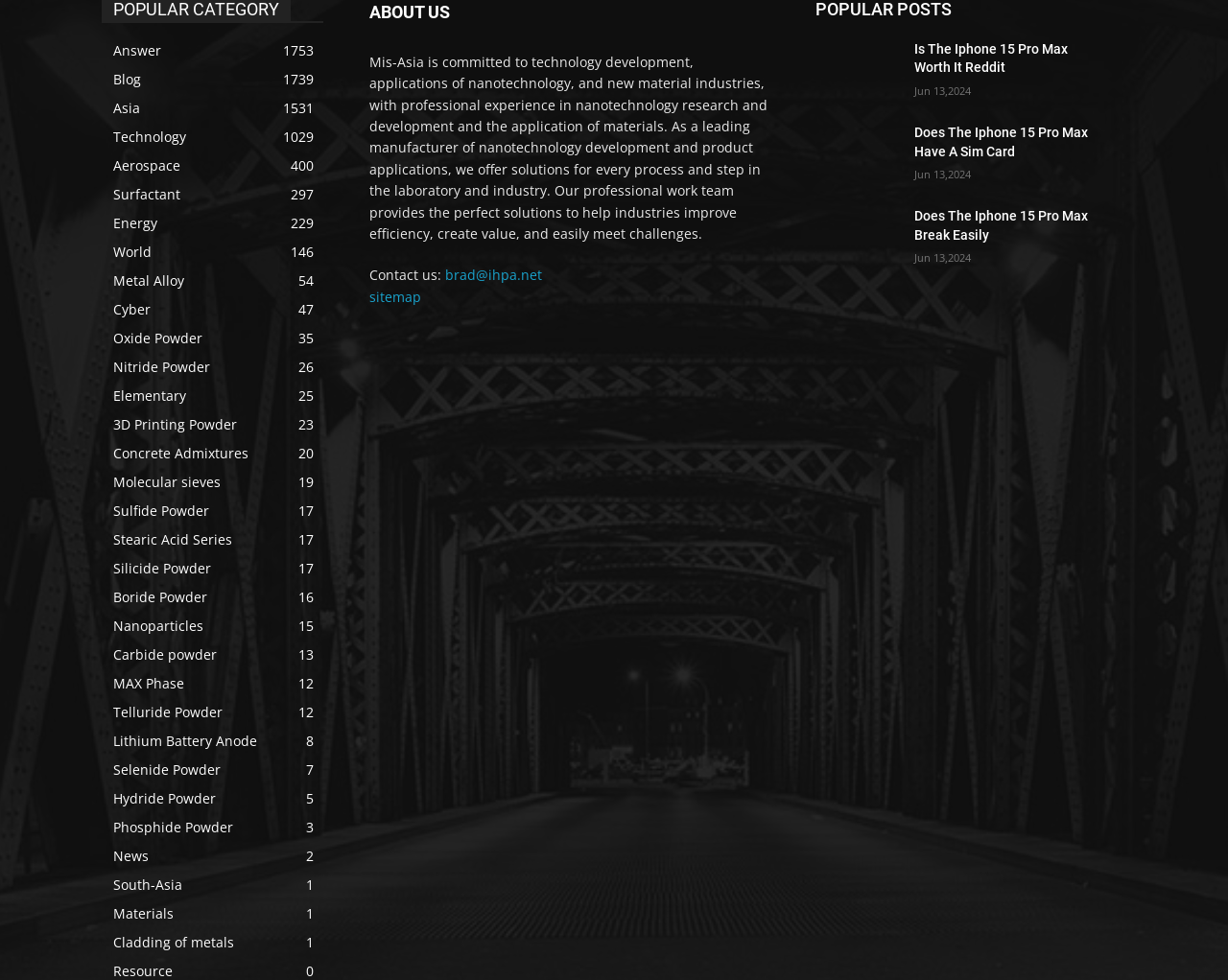Find the bounding box coordinates for the area that should be clicked to accomplish the instruction: "Go to the blog".

None